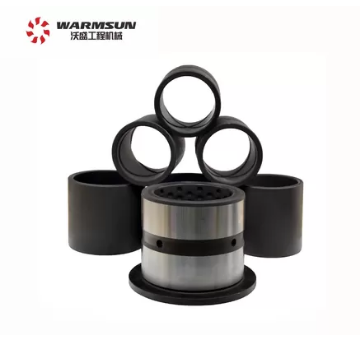Give a concise answer using only one word or phrase for this question:
Whose logo is visible in the top-left corner?

Hunan Warmsun Engineering Machinery Co., LTD